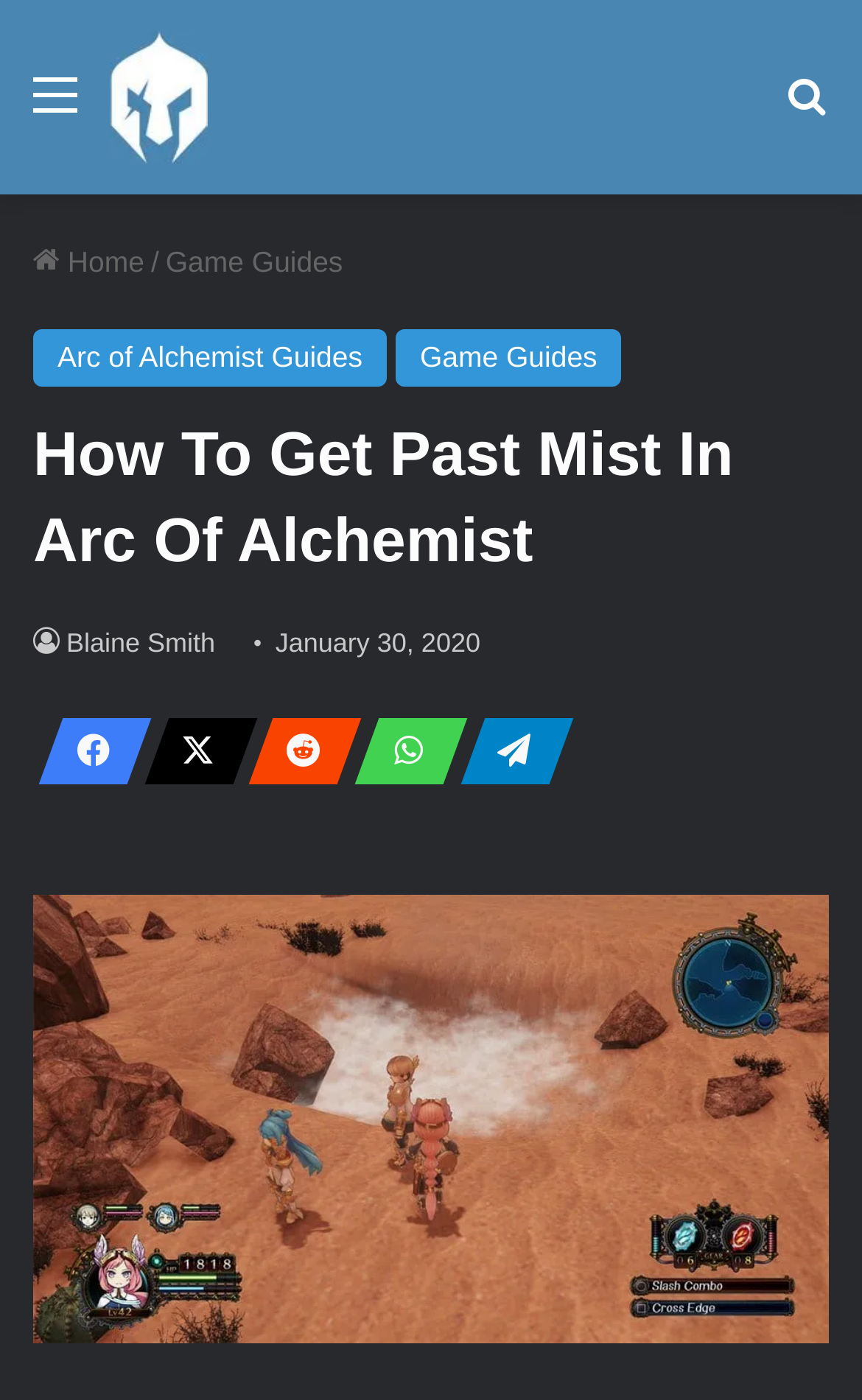Please specify the bounding box coordinates in the format (top-left x, top-left y, bottom-right x, bottom-right y), with all values as floating point numbers between 0 and 1. Identify the bounding box of the UI element described by: Menu

[0.038, 0.046, 0.09, 0.117]